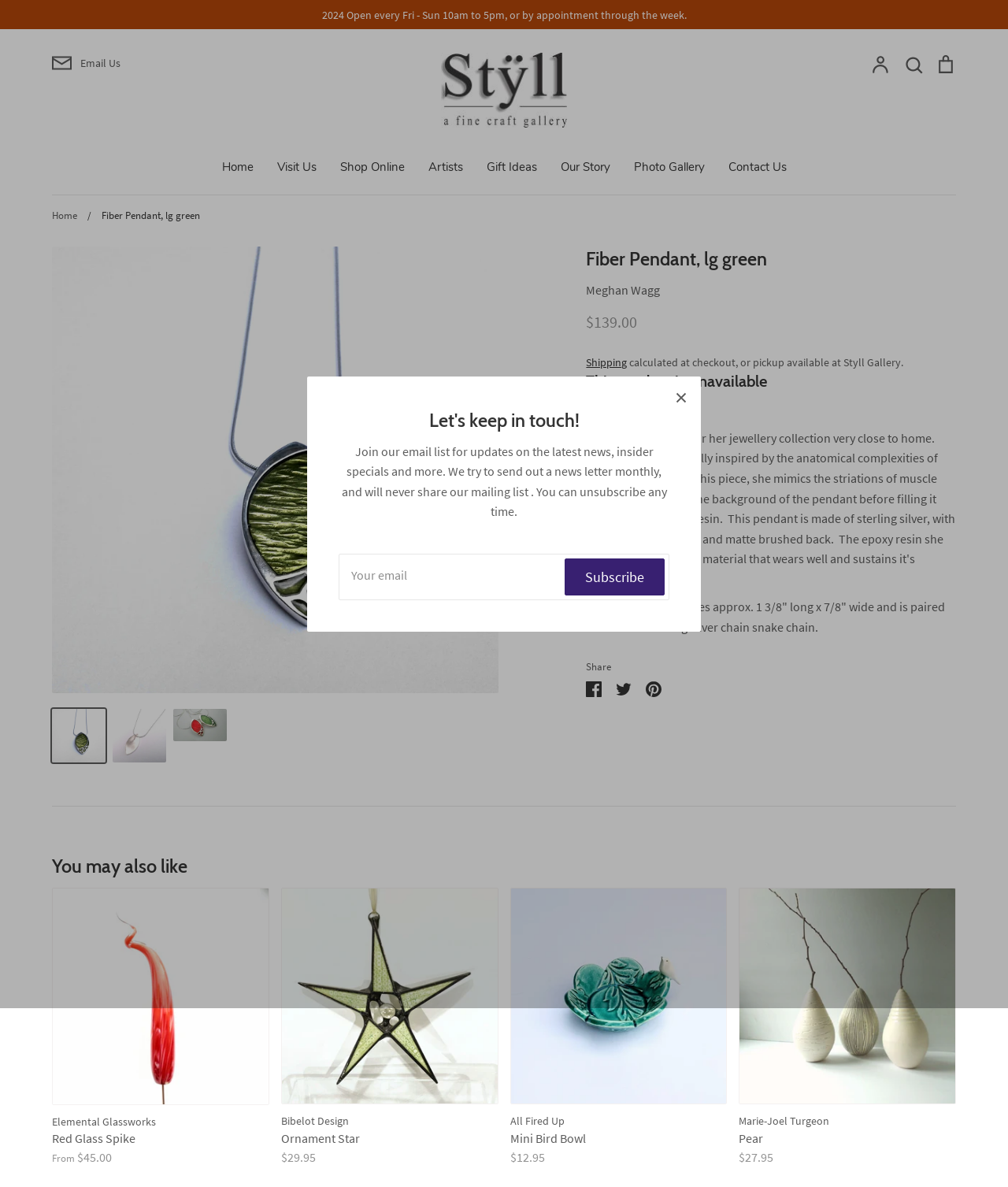Determine the bounding box coordinates for the area that needs to be clicked to fulfill this task: "View cart". The coordinates must be given as four float numbers between 0 and 1, i.e., [left, top, right, bottom].

[0.928, 0.045, 0.948, 0.063]